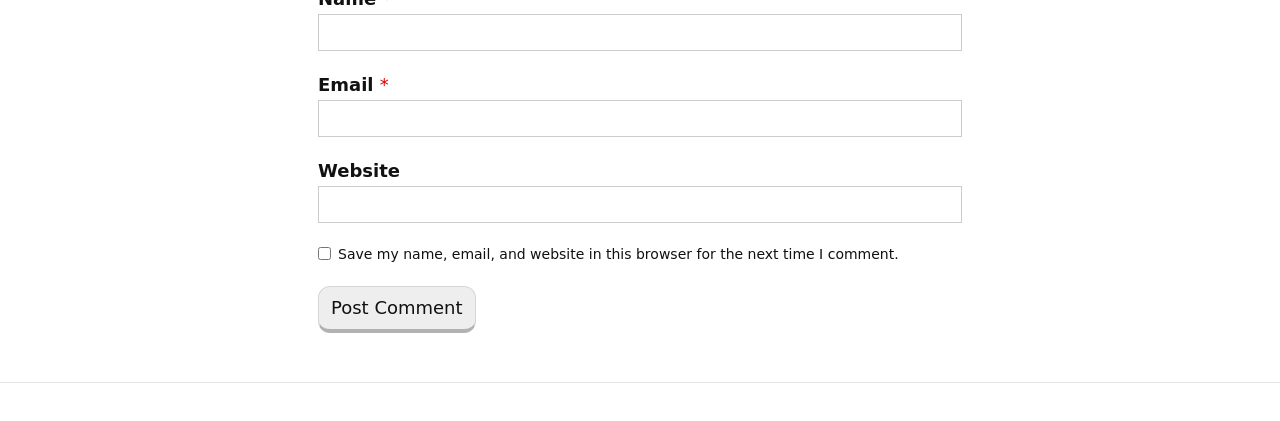Bounding box coordinates are given in the format (top-left x, top-left y, bottom-right x, bottom-right y). All values should be floating point numbers between 0 and 1. Provide the bounding box coordinate for the UI element described as: name="submit" value="Post Comment"

[0.248, 0.679, 0.372, 0.791]